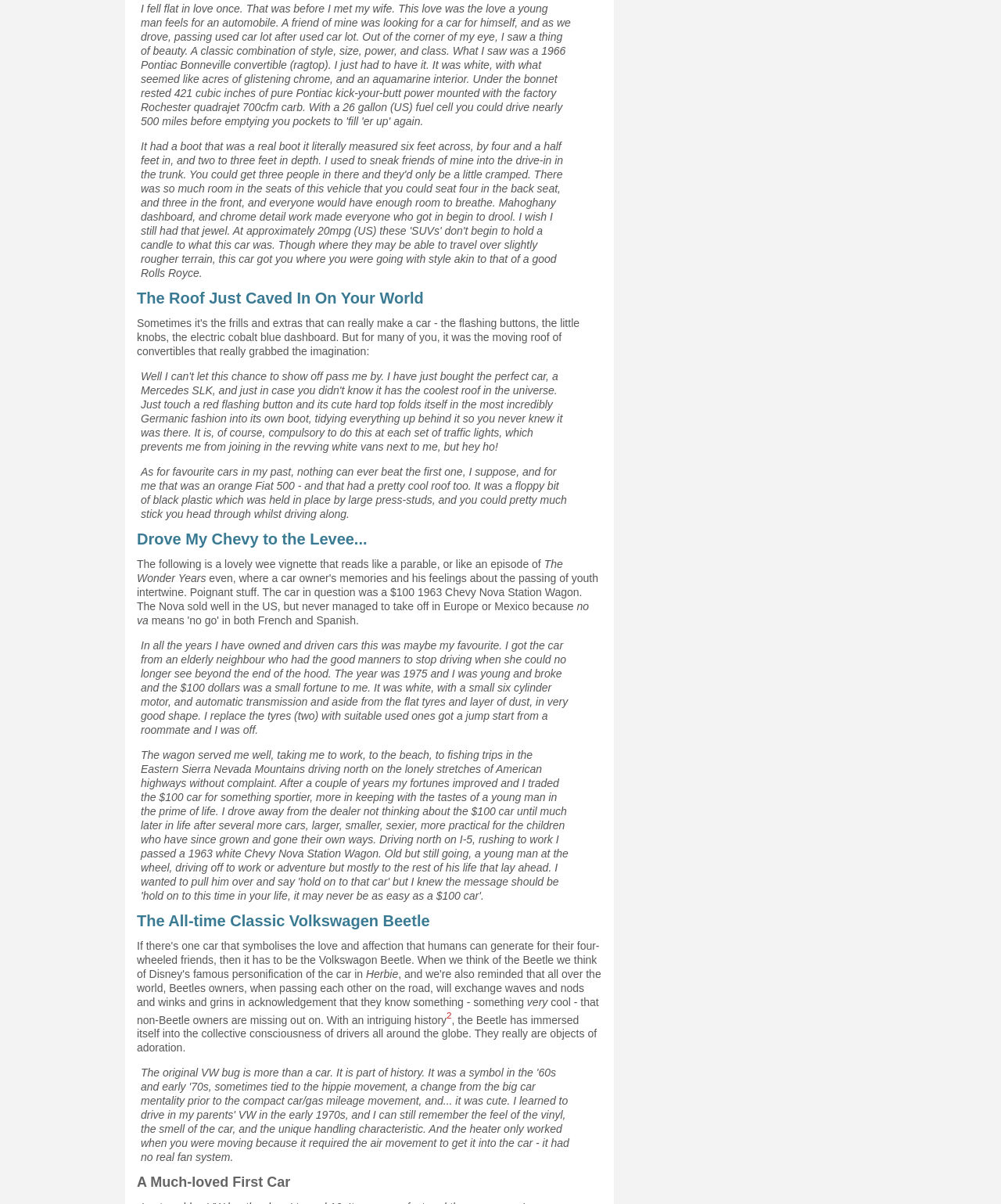What is the date of the post 'MY most favoorite car'?
Respond to the question with a well-detailed and thorough answer.

The link 'MY most favoorite car' is accompanied by the date 'May 15, 2003', which suggests that this is the date of the post.